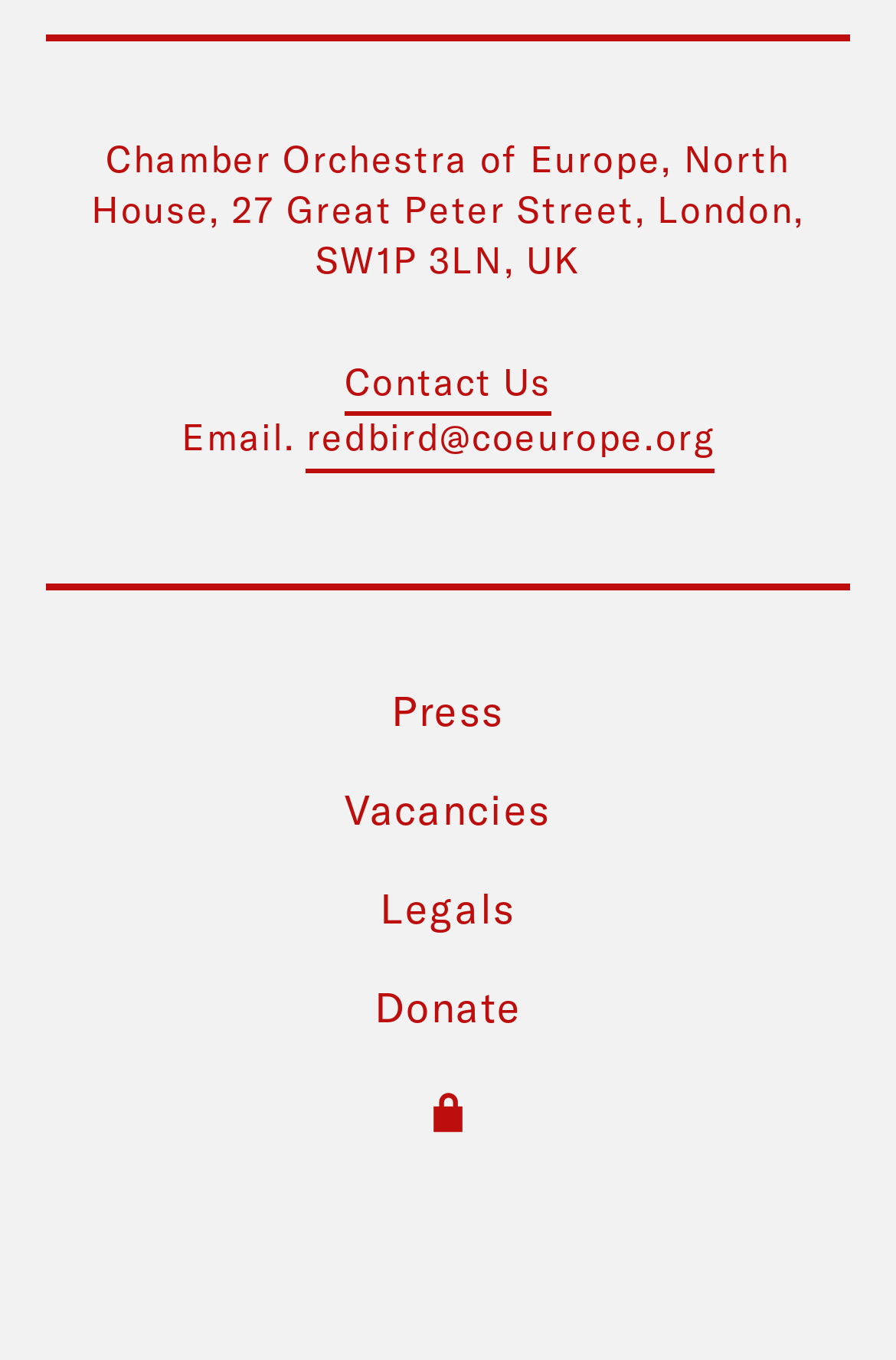From the screenshot, find the bounding box of the UI element matching this description: "Vacancies". Supply the bounding box coordinates in the form [left, top, right, bottom], each a float between 0 and 1.

[0.385, 0.576, 0.615, 0.613]